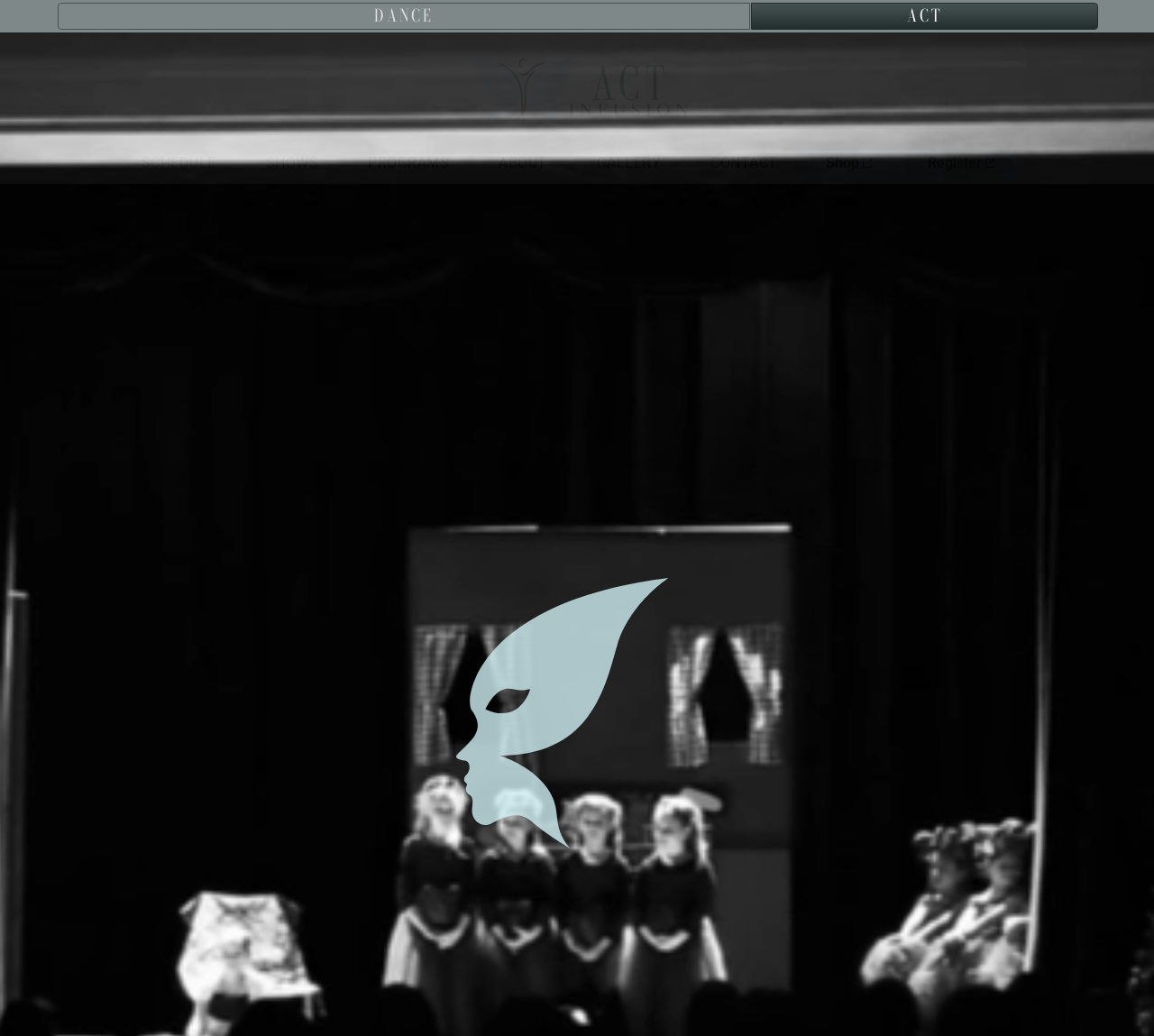Please identify the bounding box coordinates of the area I need to click to accomplish the following instruction: "Register now".

[0.784, 0.143, 0.878, 0.174]